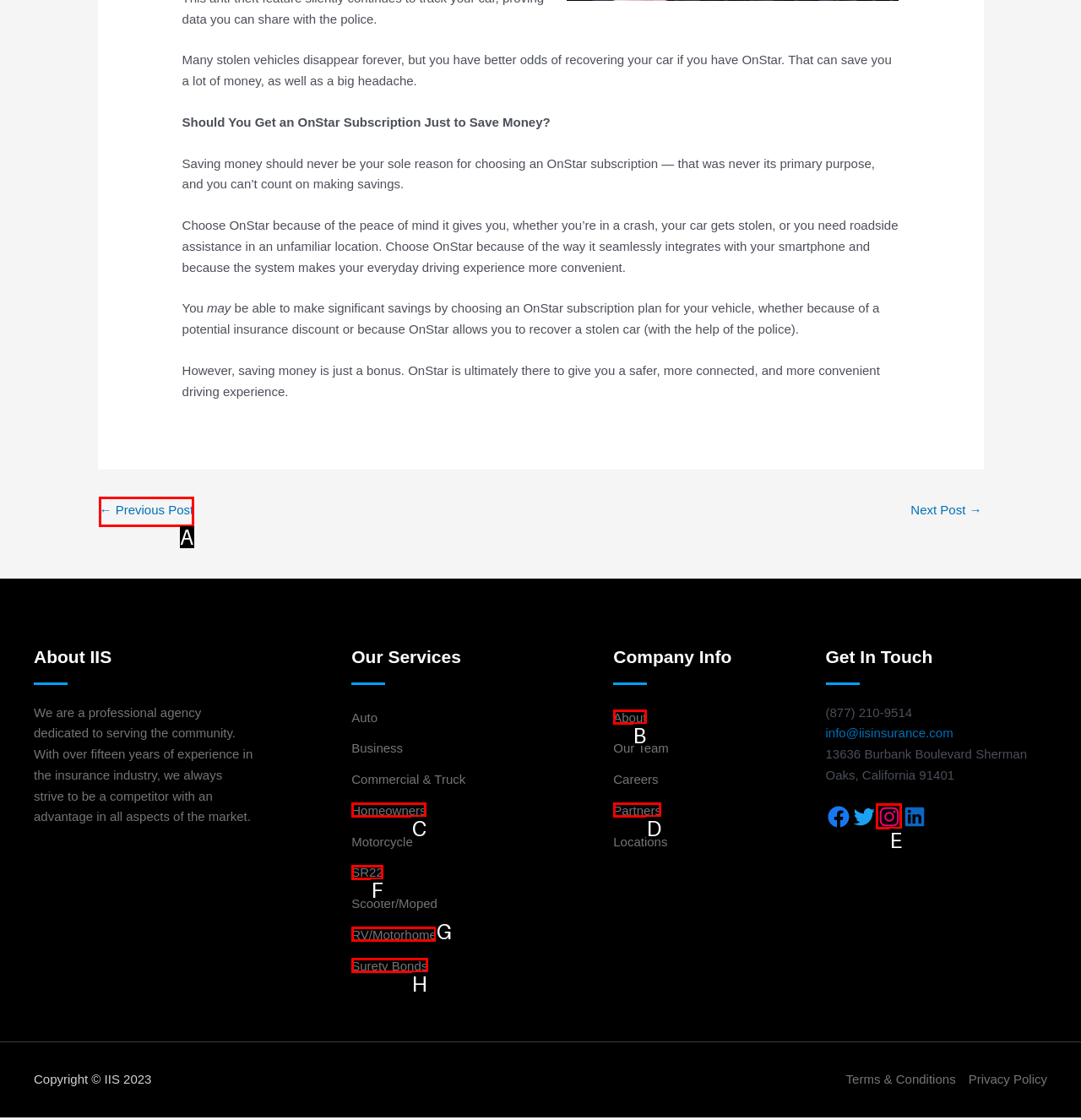Given the task: Click on the '← Previous Post' link, tell me which HTML element to click on.
Answer with the letter of the correct option from the given choices.

A